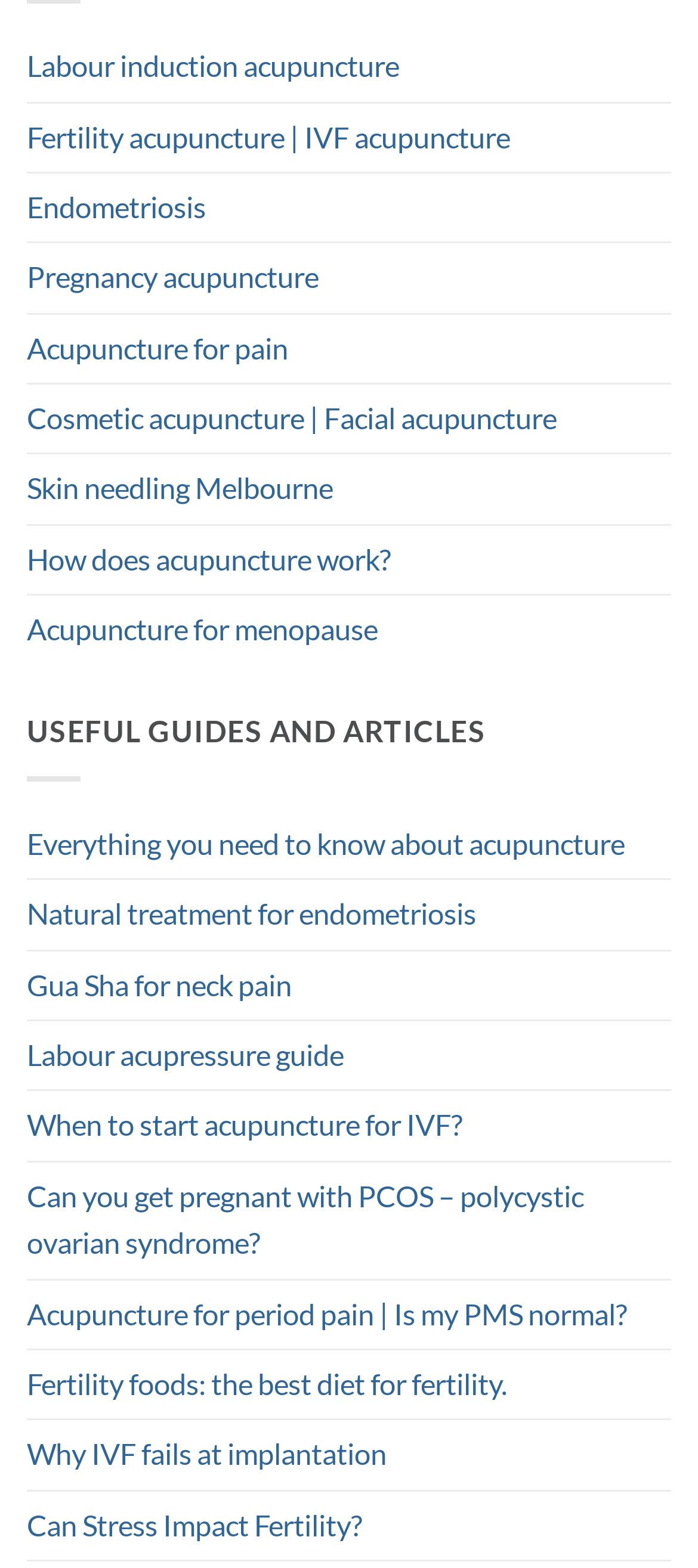Please determine the bounding box coordinates of the area that needs to be clicked to complete this task: 'Go to May 2024'. The coordinates must be four float numbers between 0 and 1, formatted as [left, top, right, bottom].

None